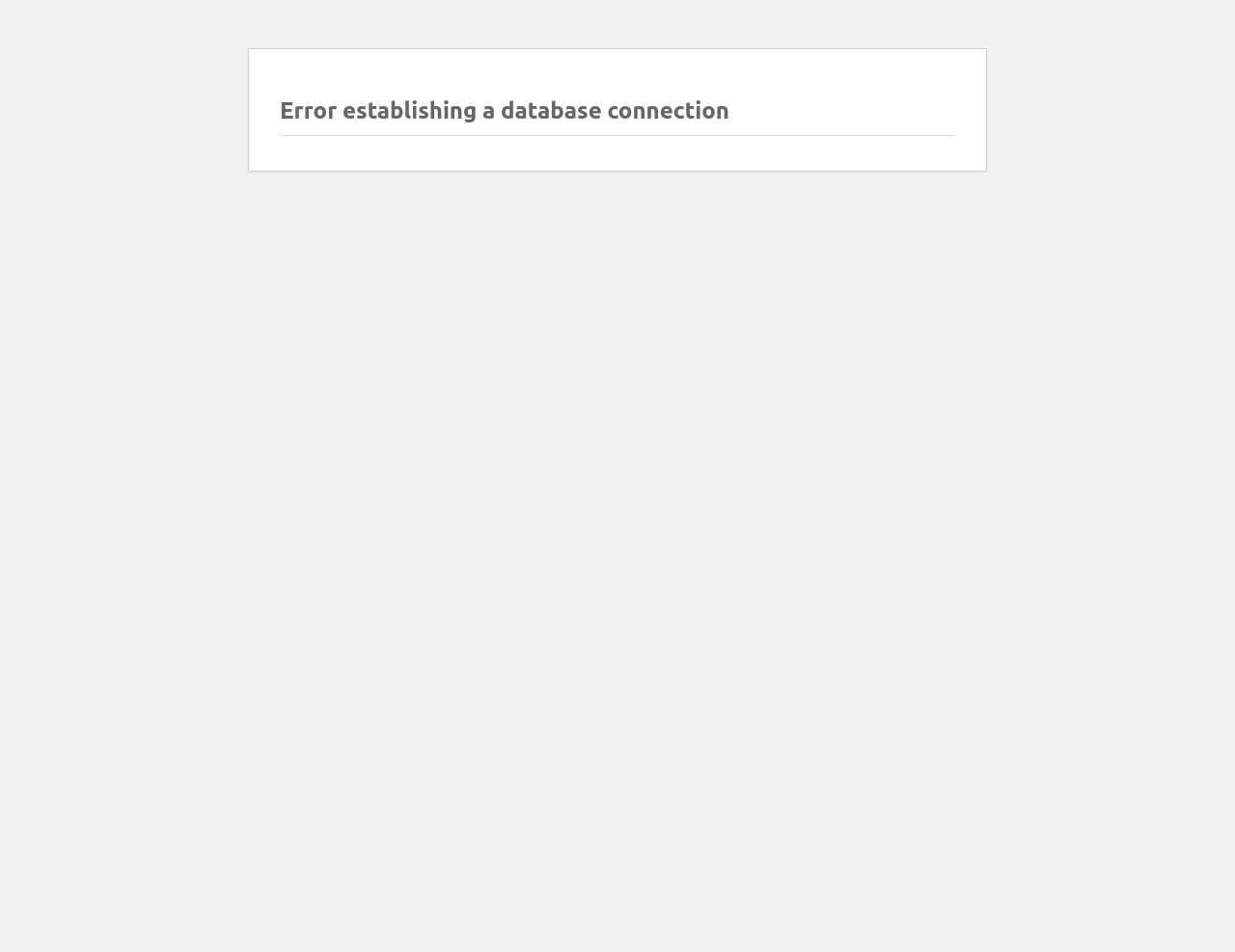Identify the first-level heading on the webpage and generate its text content.

Error establishing a database connection